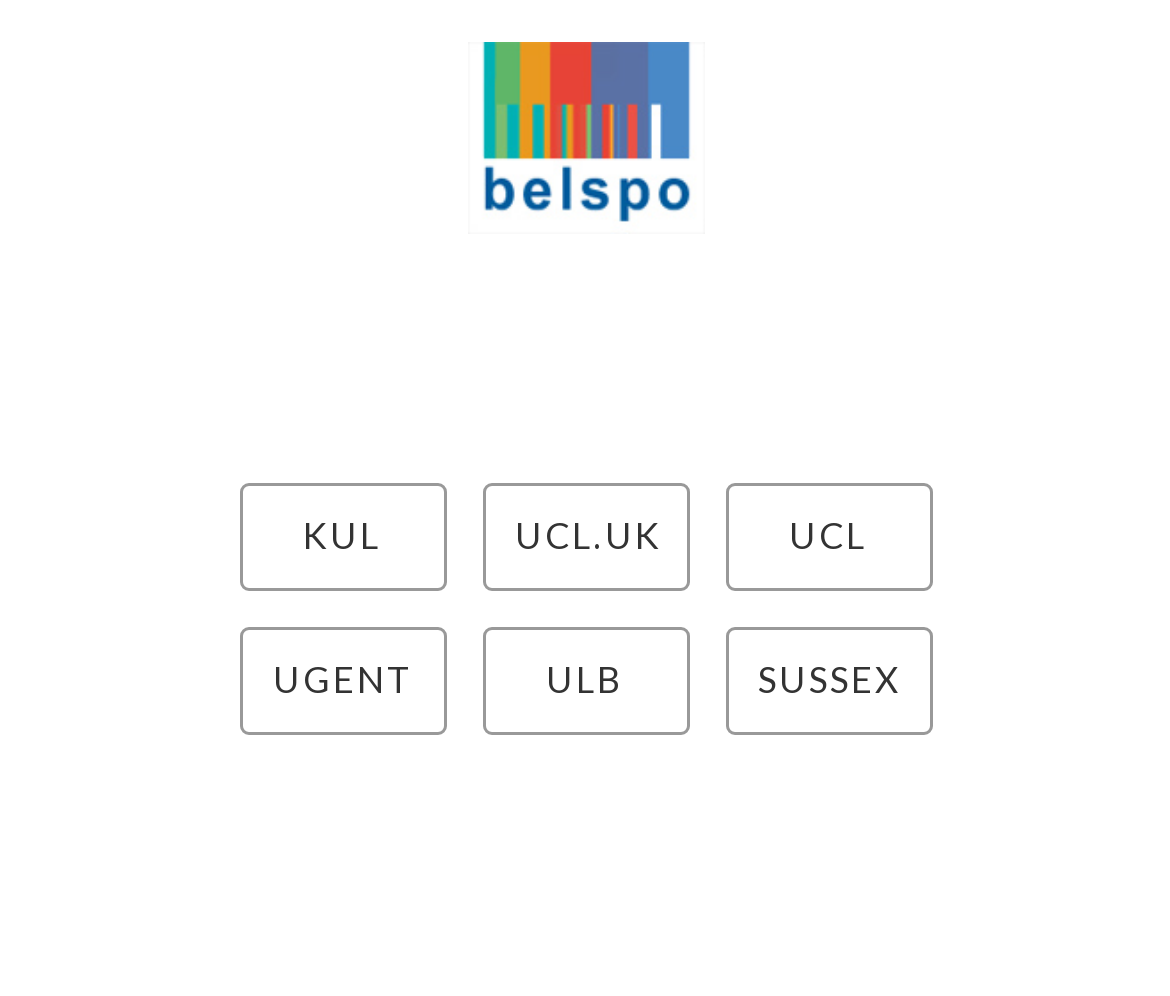Provide the bounding box coordinates, formatted as (top-left x, top-left y, bottom-right x, bottom-right y), with all values being floating point numbers between 0 and 1. Identify the bounding box of the UI element that matches the description: SUSSEX

[0.619, 0.63, 0.796, 0.738]